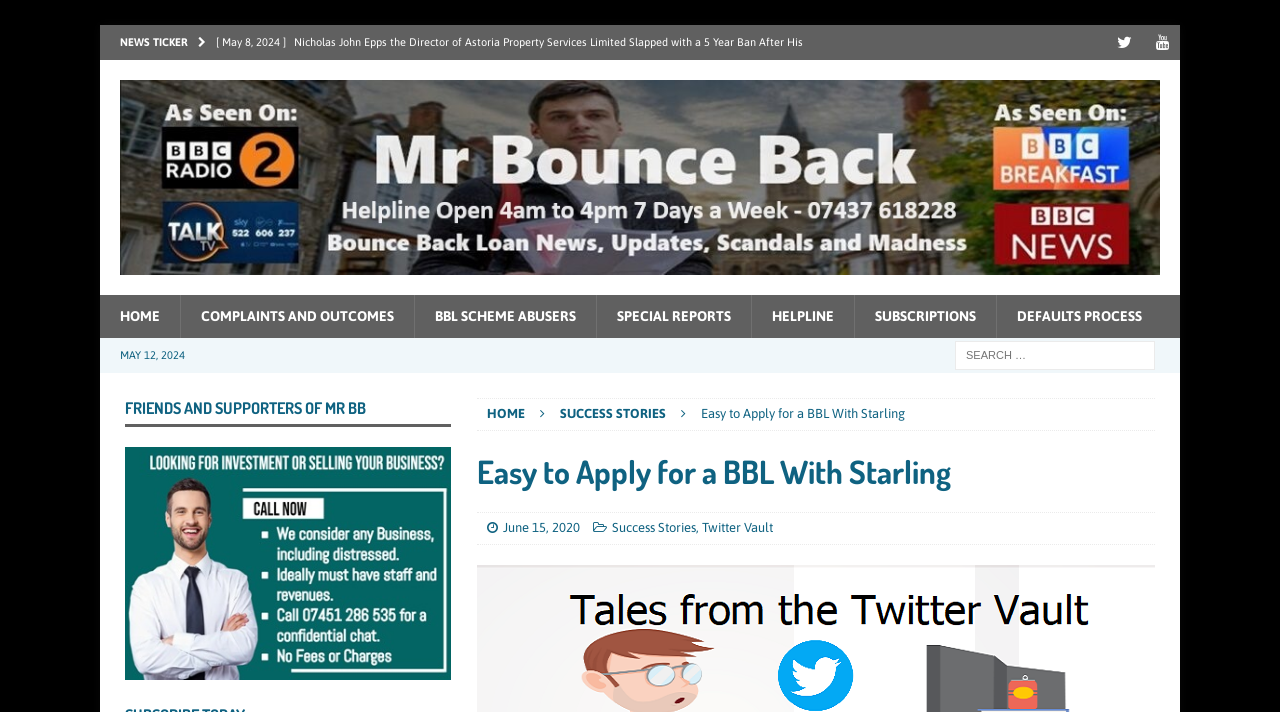Indicate the bounding box coordinates of the element that needs to be clicked to satisfy the following instruction: "View complaints and outcomes". The coordinates should be four float numbers between 0 and 1, i.e., [left, top, right, bottom].

[0.141, 0.415, 0.323, 0.475]